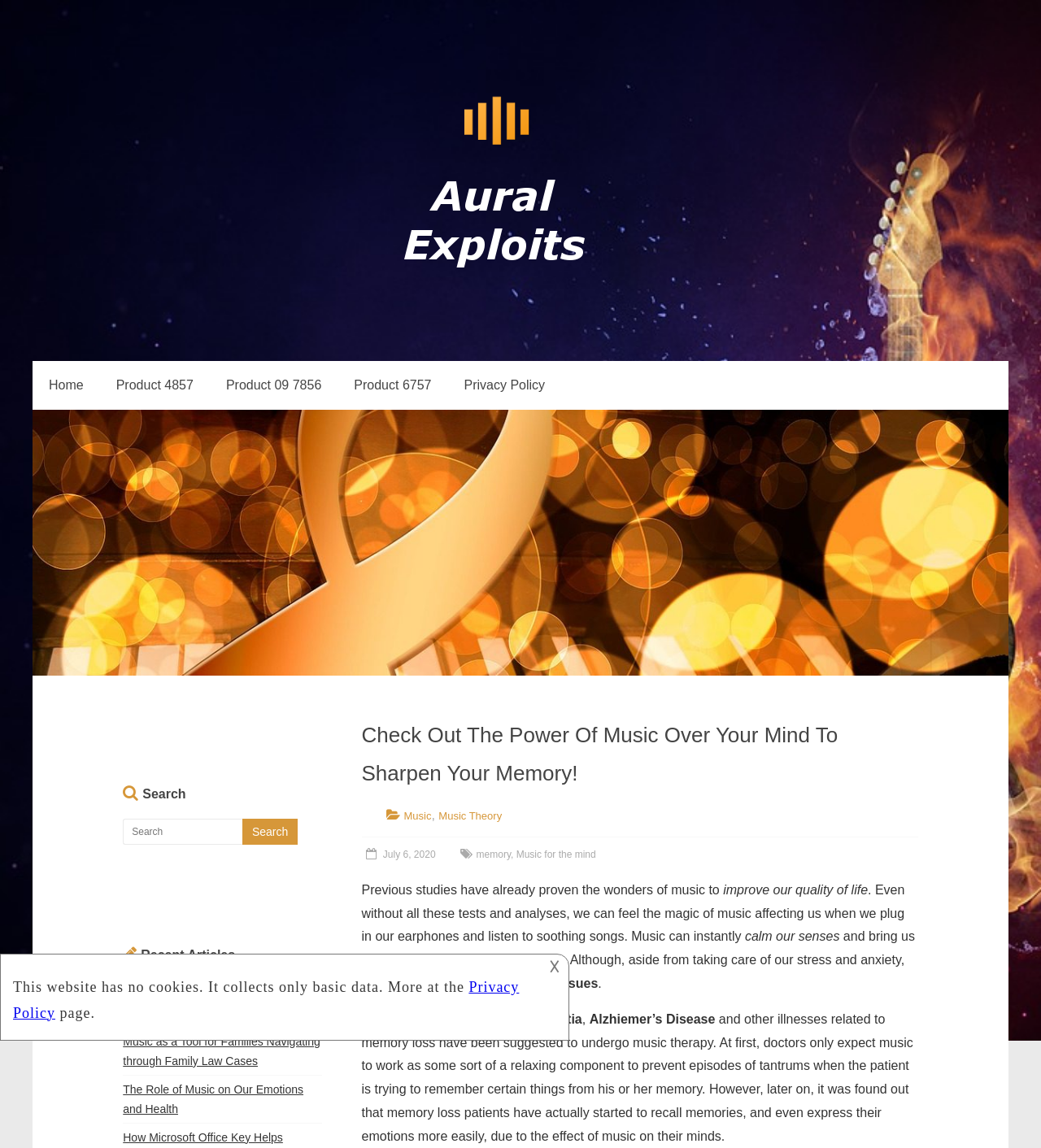Find and indicate the bounding box coordinates of the region you should select to follow the given instruction: "Show full item record".

None